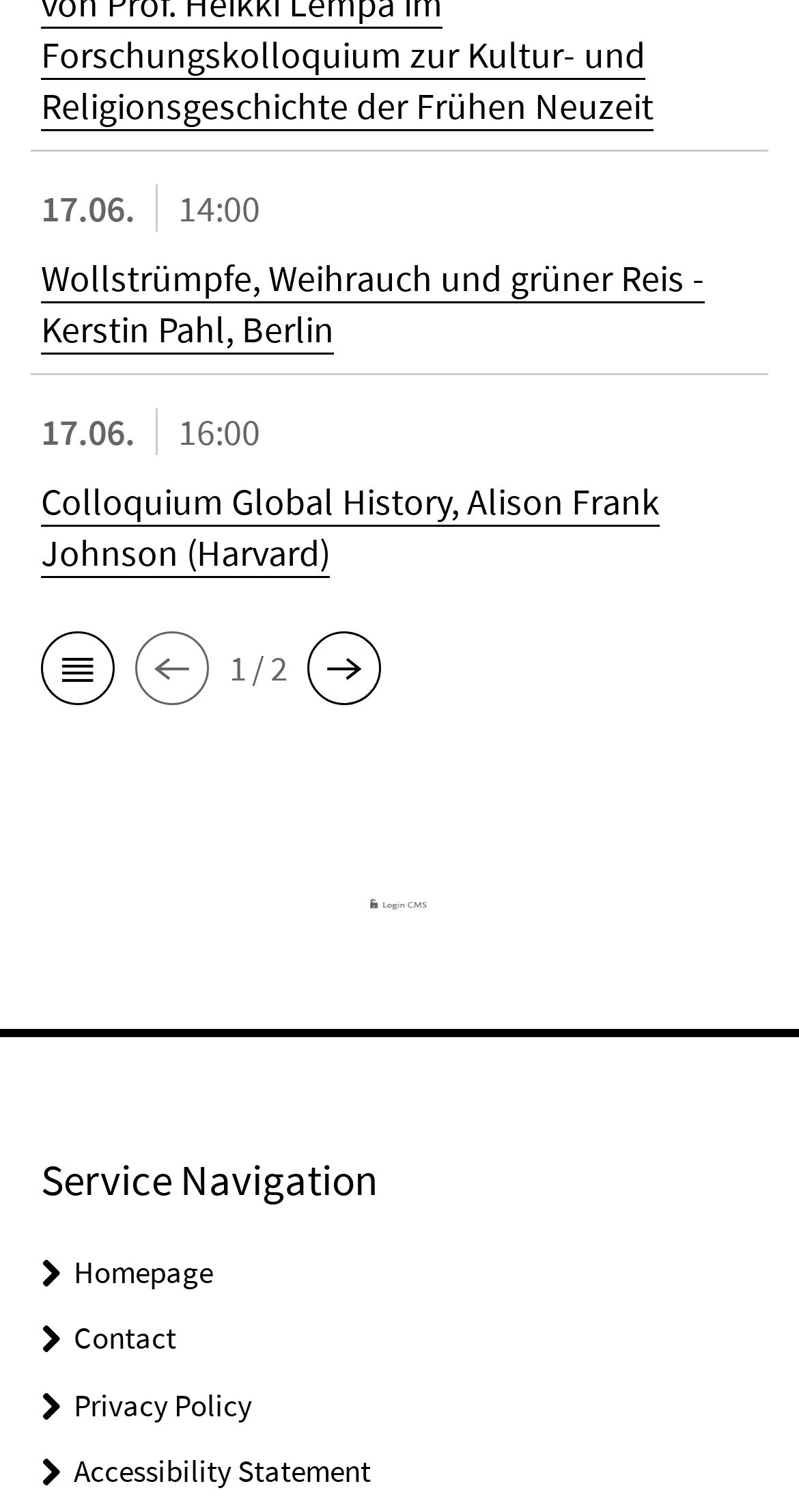Find the bounding box coordinates for the area that should be clicked to accomplish the instruction: "login to the CMS".

[0.288, 0.578, 0.712, 0.613]